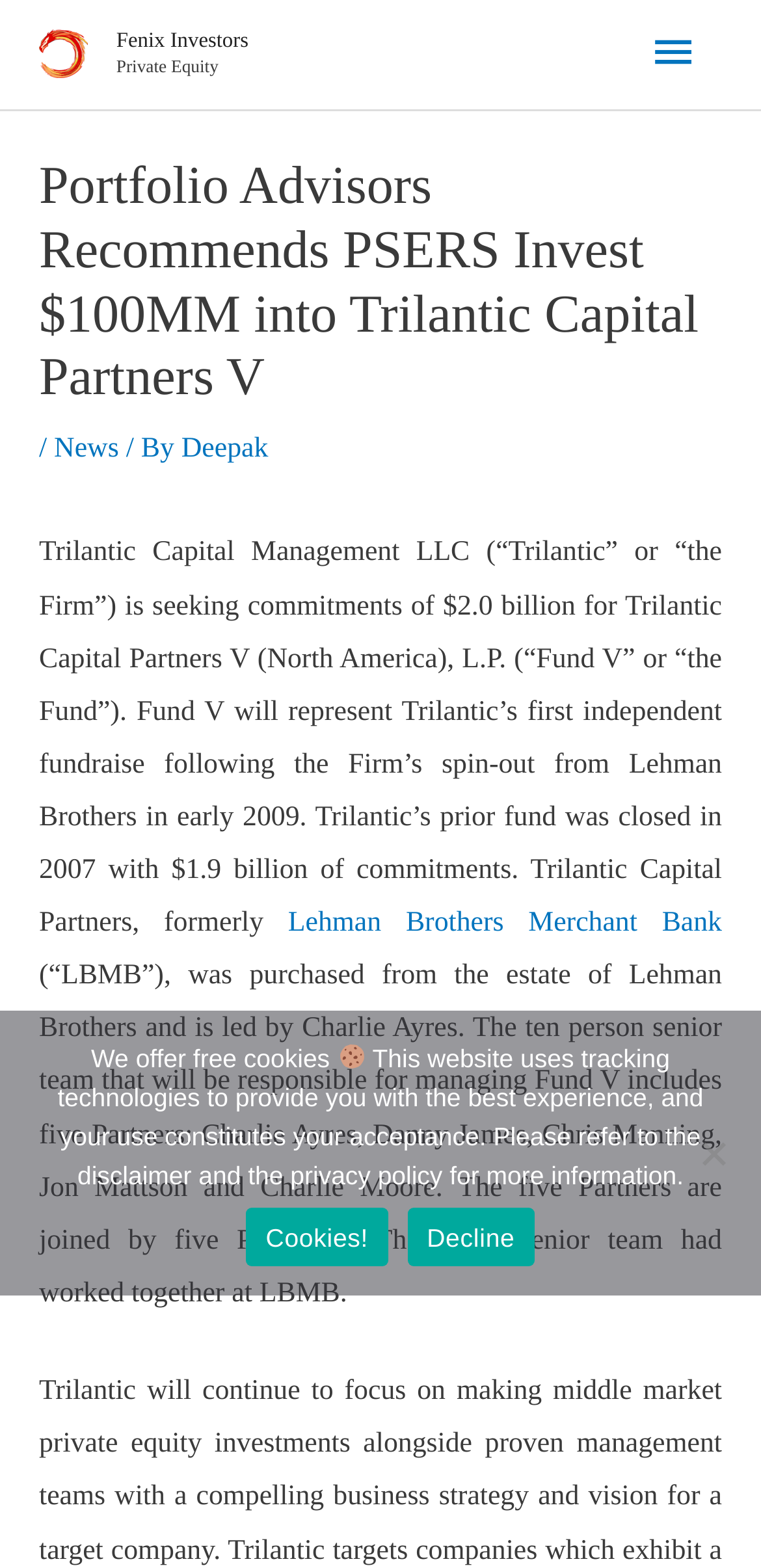Find the bounding box coordinates of the clickable area that will achieve the following instruction: "Click on the Deepak link".

[0.238, 0.276, 0.352, 0.296]